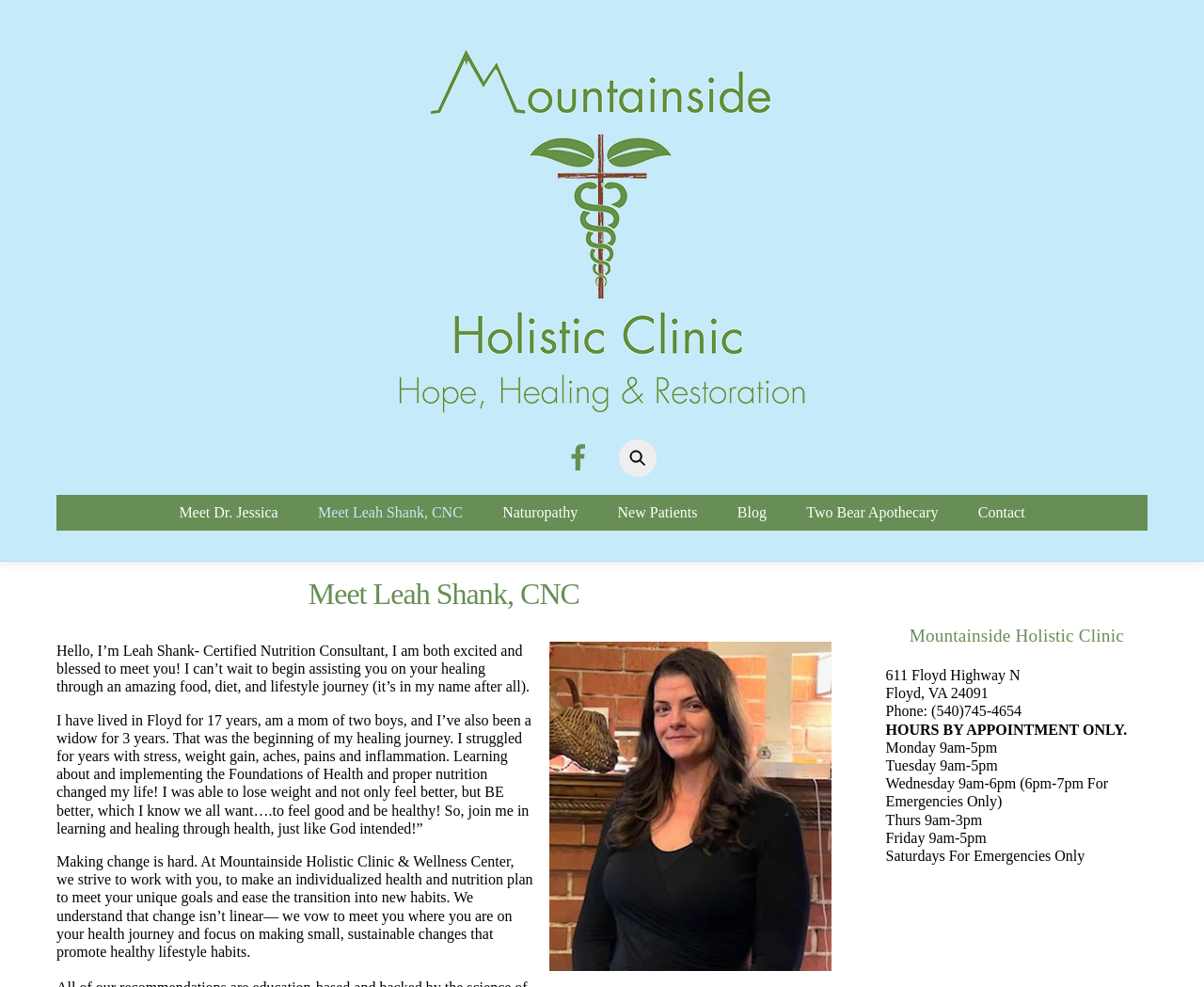Use the information in the screenshot to answer the question comprehensively: What is the purpose of Mountainside Holistic Clinic?

I found the answer by reading the StaticText elements that describe the clinic's mission and services, which suggest that the clinic aims to help people with their health and nutrition.